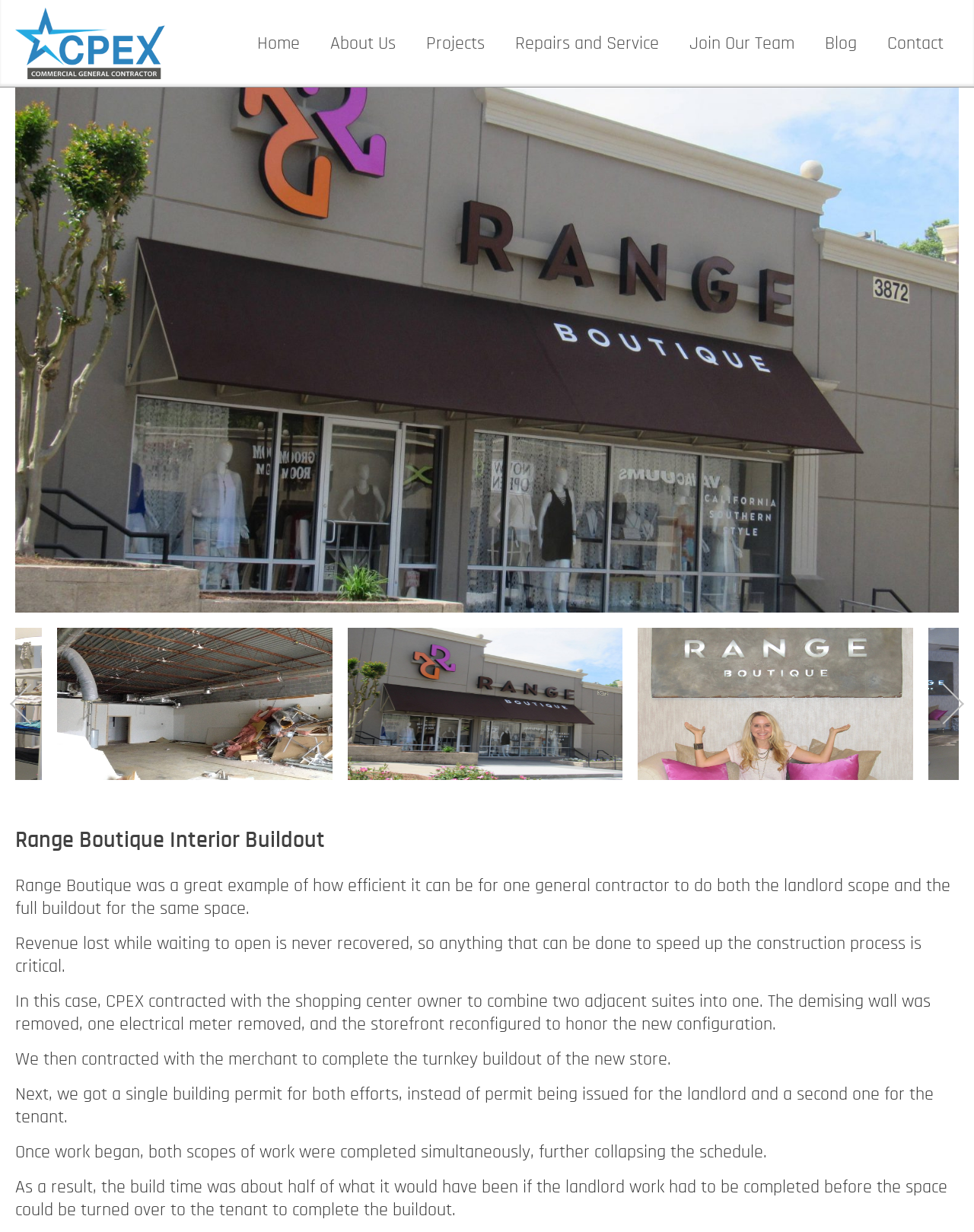Select the bounding box coordinates of the element I need to click to carry out the following instruction: "Click the 'Projects' link".

[0.422, 0.02, 0.513, 0.05]